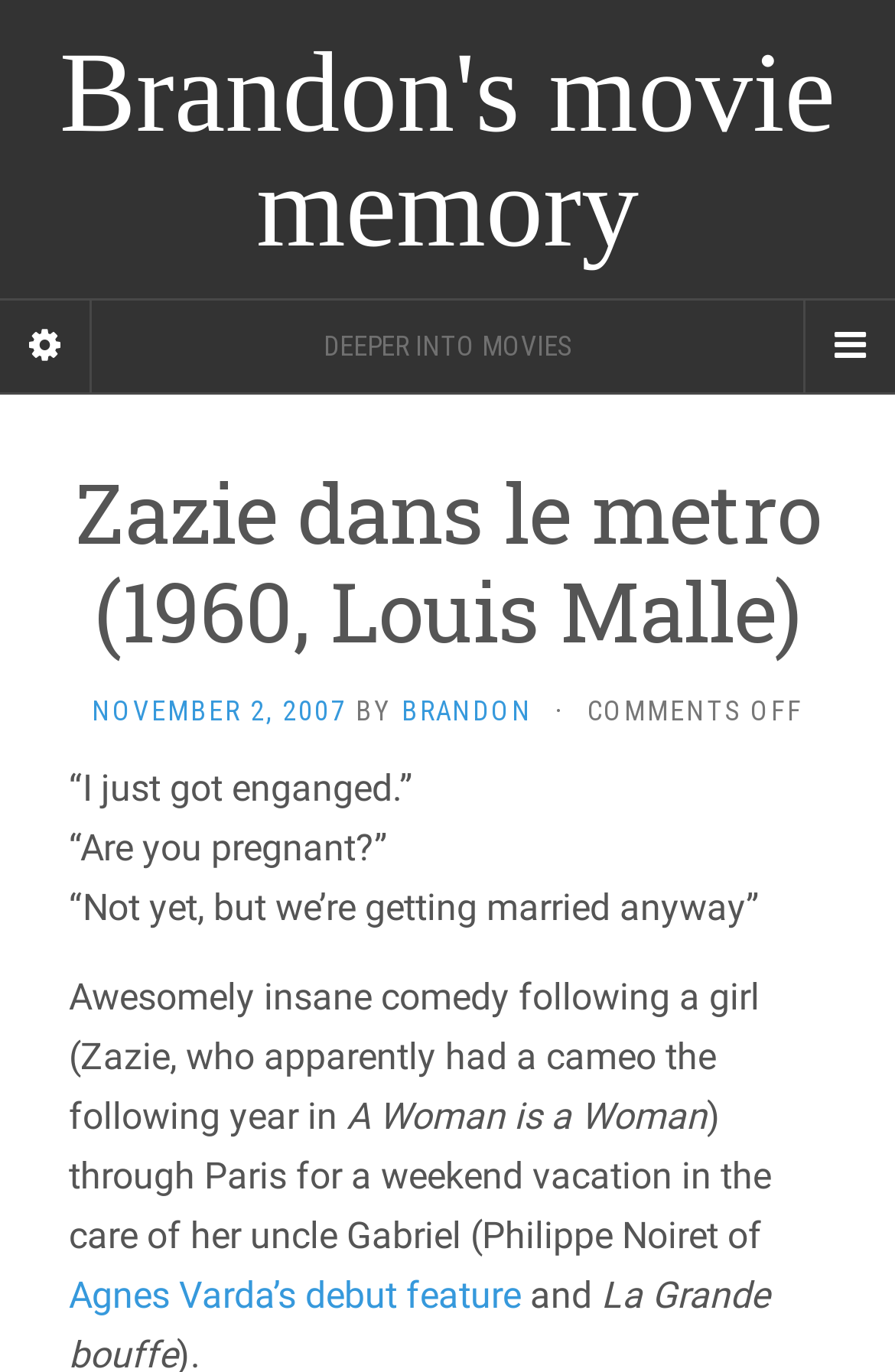For the given element description parent_node: DDxHub aria-label="Toggle navigation", determine the bounding box coordinates of the UI element. The coordinates should follow the format (top-left x, top-left y, bottom-right x, bottom-right y) and be within the range of 0 to 1.

None